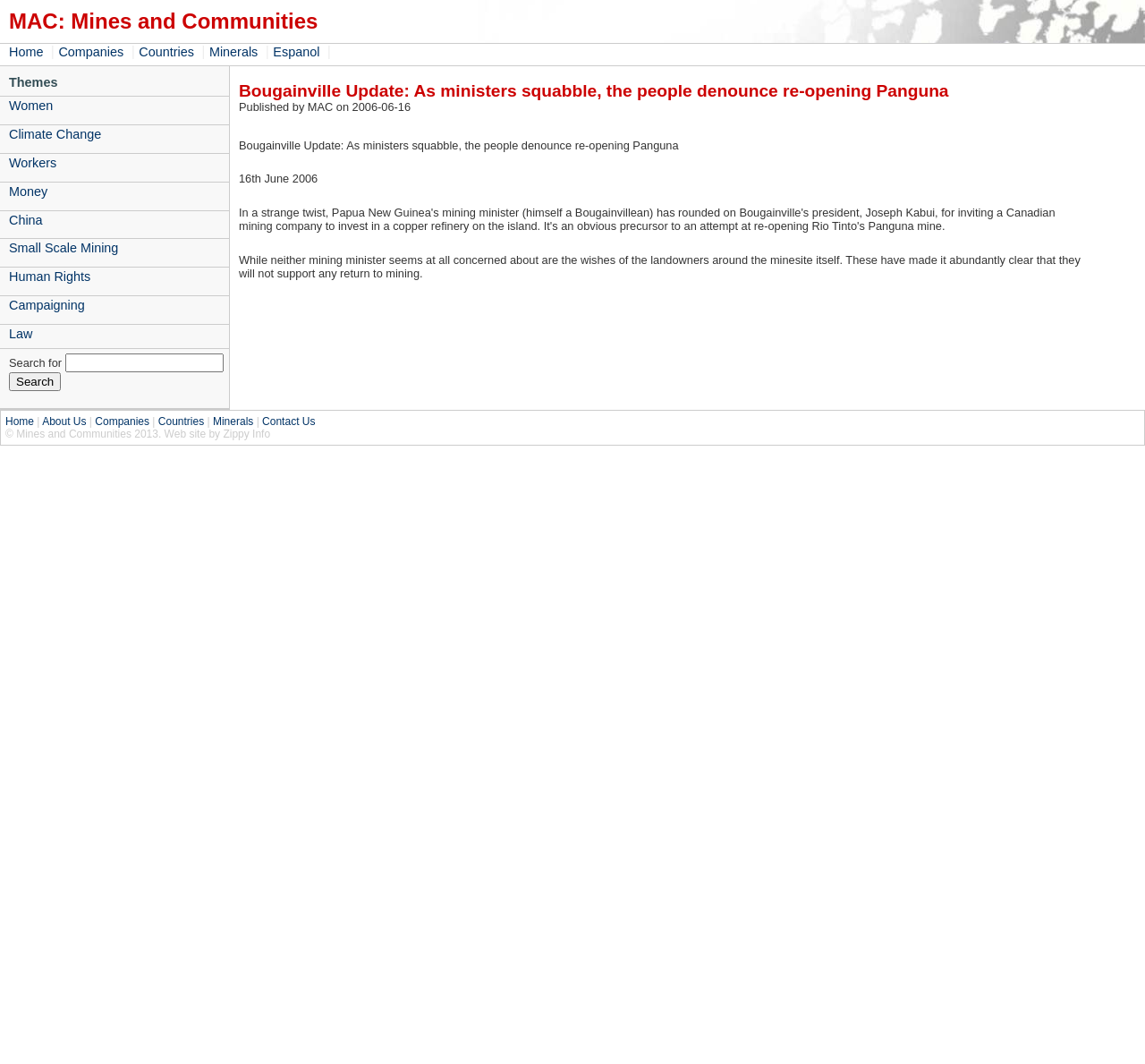Write an extensive caption that covers every aspect of the webpage.

The webpage is about Mines and Communities, an organization that empowers activists and communities opposed to mining. At the top of the page, there is a heading "MAC: Mines and Communities" followed by a navigation menu with links to "Home", "Companies", "Countries", "Minerals", and "Espanol". 

Below the navigation menu, there is a section titled "Themes" with links to various topics such as "Women", "Climate Change", "Workers", and "Human Rights". 

On the right side of the page, there is a search bar with a label "Search for" and a "Search" button. 

The main content of the page is an article titled "Bougainville Update: As ministers squabble, the people denounce re-opening Panguna". The article is published by MAC on 2006-06-16 and has a brief summary. The article itself discusses the concerns of landowners around the minesite and their opposition to the return of mining.

At the bottom of the page, there is a footer with links to "Home", "About Us", "Companies", "Countries", "Minerals", and "Contact Us", as well as a copyright notice.